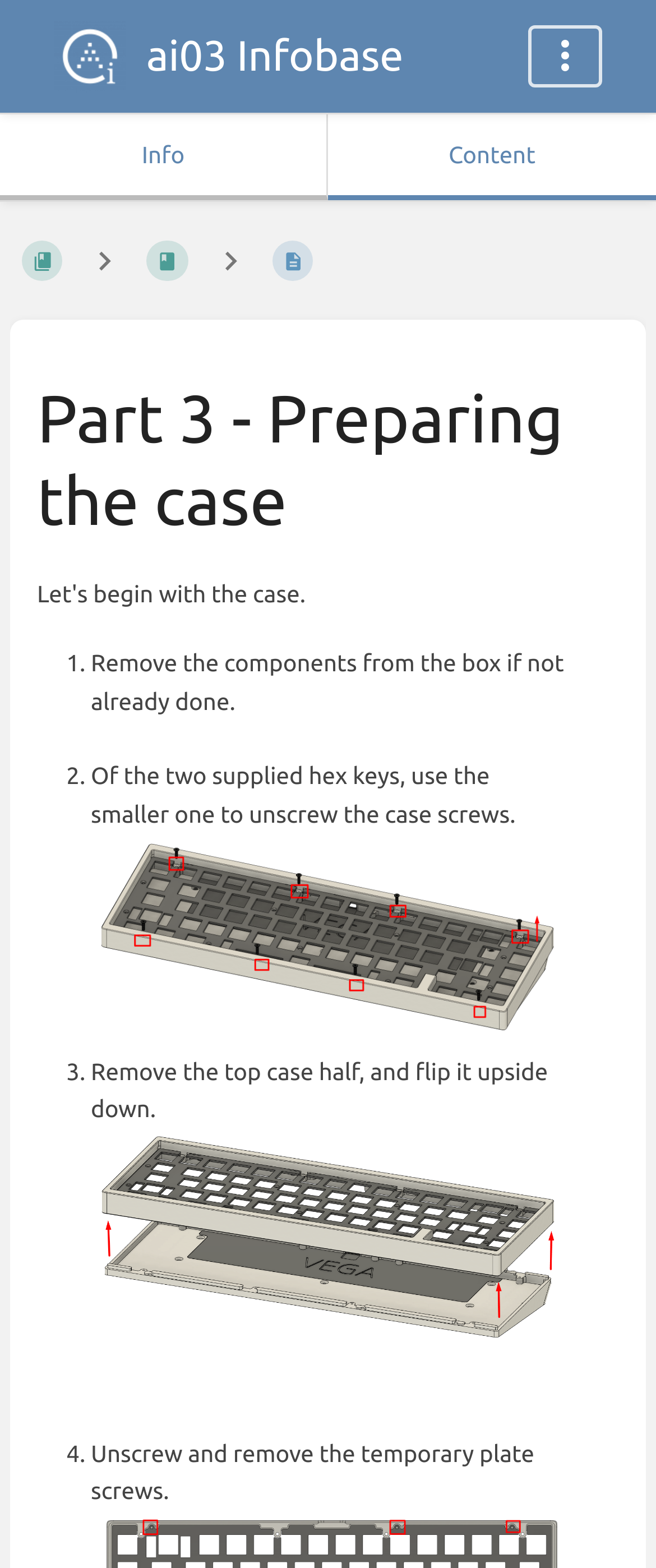Extract the bounding box coordinates for the described element: "ai03 Infobase". The coordinates should be represented as four float numbers between 0 and 1: [left, top, right, bottom].

[0.051, 0.006, 0.646, 0.065]